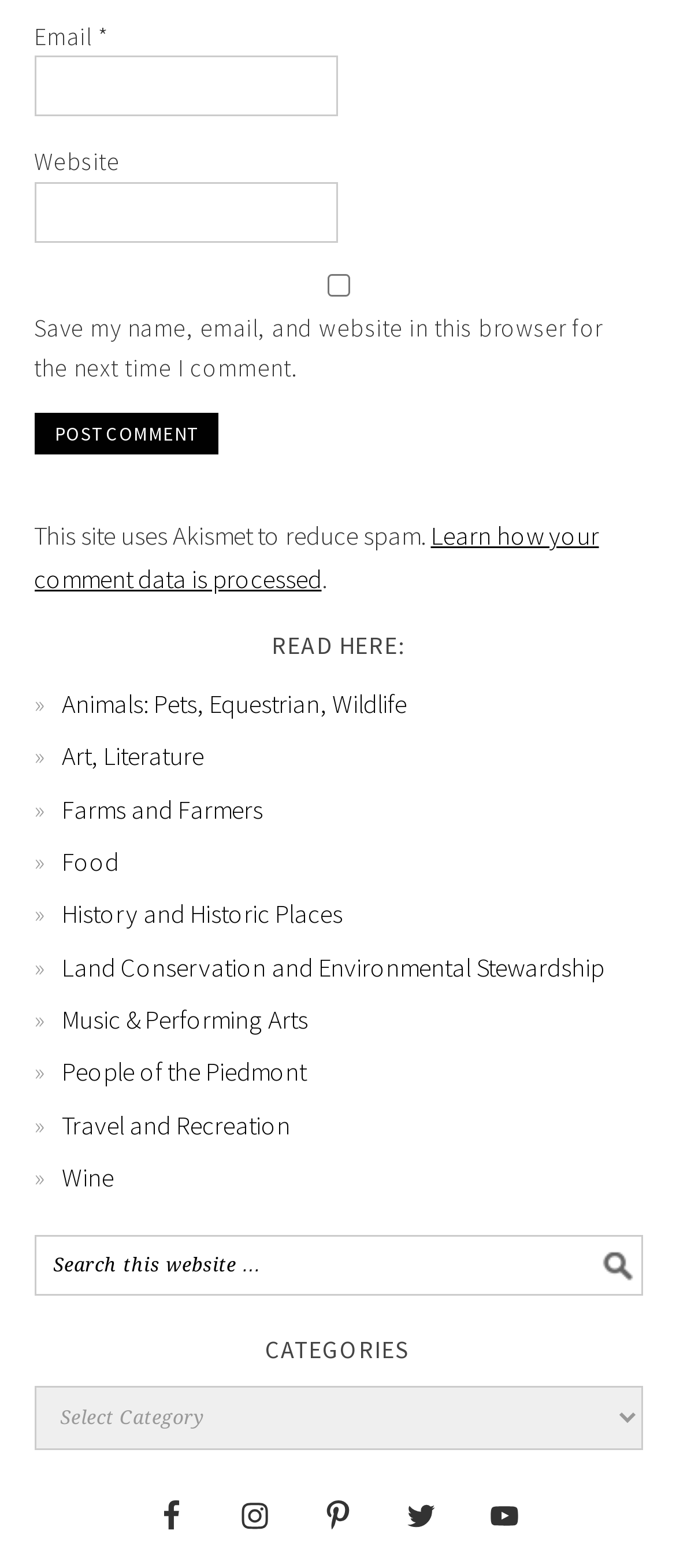What social media platforms are linked on the website?
Please respond to the question with as much detail as possible.

The website has links to several social media platforms, including Facebook, Instagram, Pinterest, Twitter, and YouTube, which are represented by their respective icons and labels.